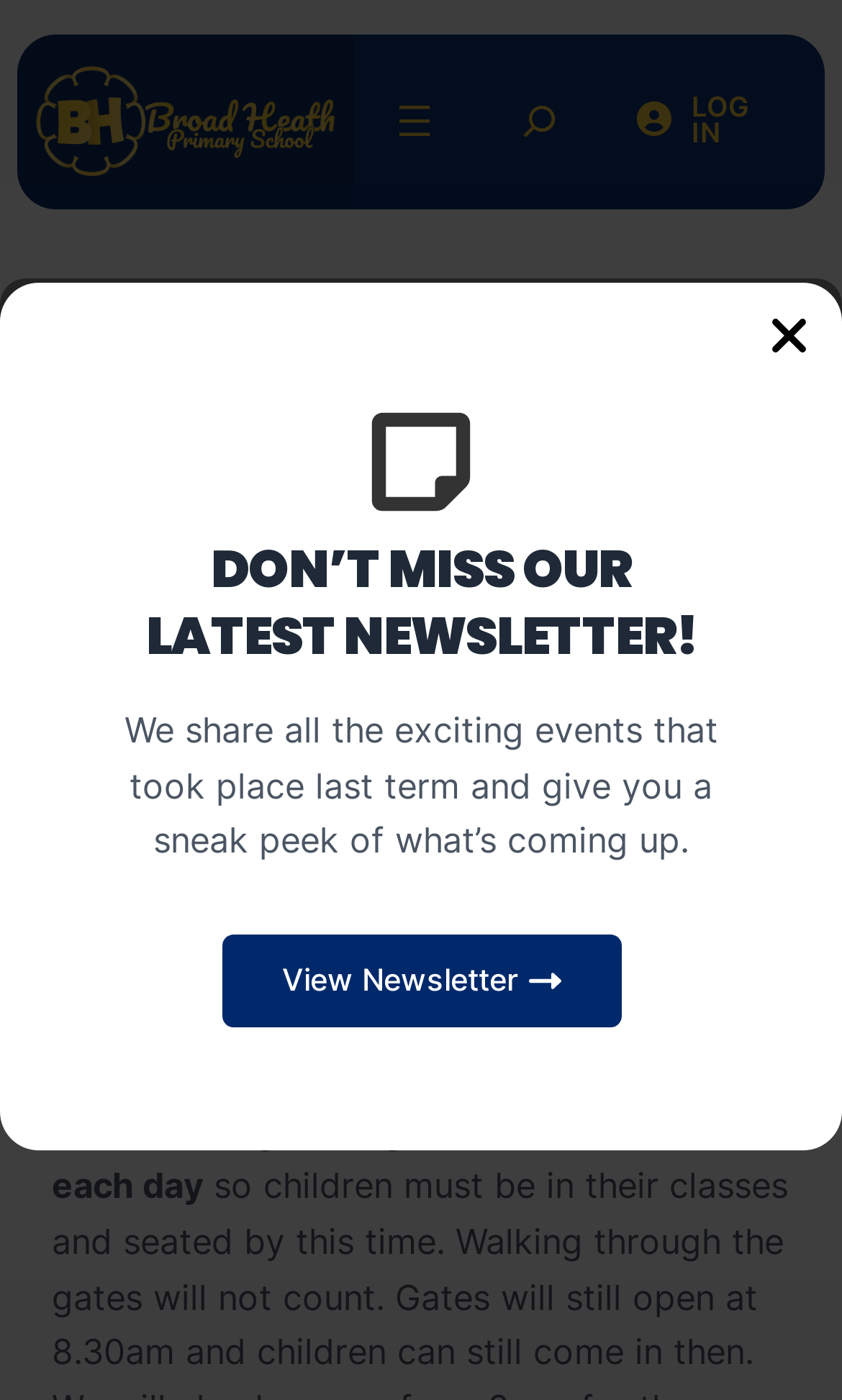Find the bounding box coordinates for the HTML element described in this sentence: "alt="Broad Heath Primary School"". Provide the coordinates as four float numbers between 0 and 1, in the format [left, top, right, bottom].

[0.041, 0.031, 0.399, 0.143]